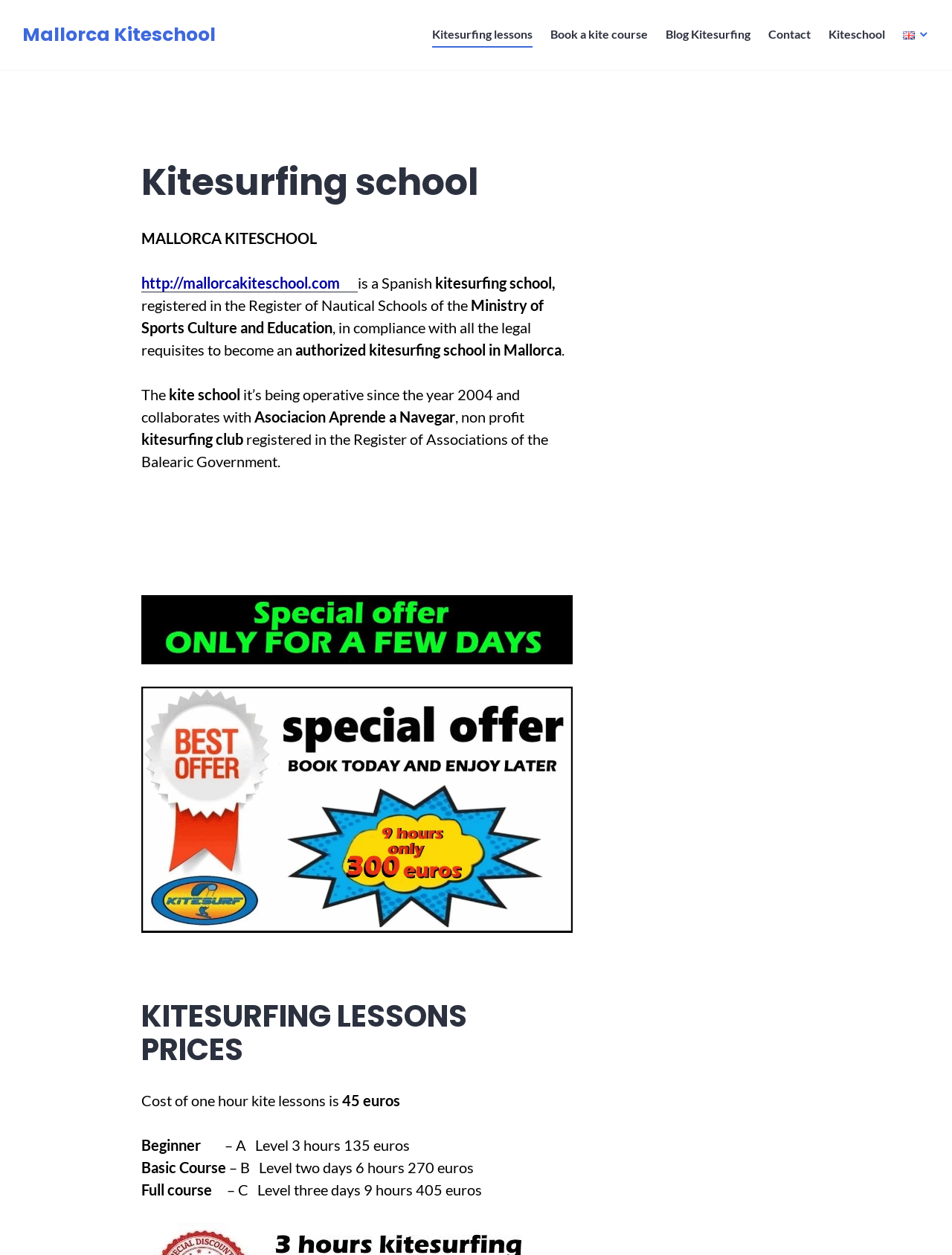Identify the bounding box coordinates of the clickable region to carry out the given instruction: "Switch to English".

[0.948, 0.018, 0.977, 0.038]